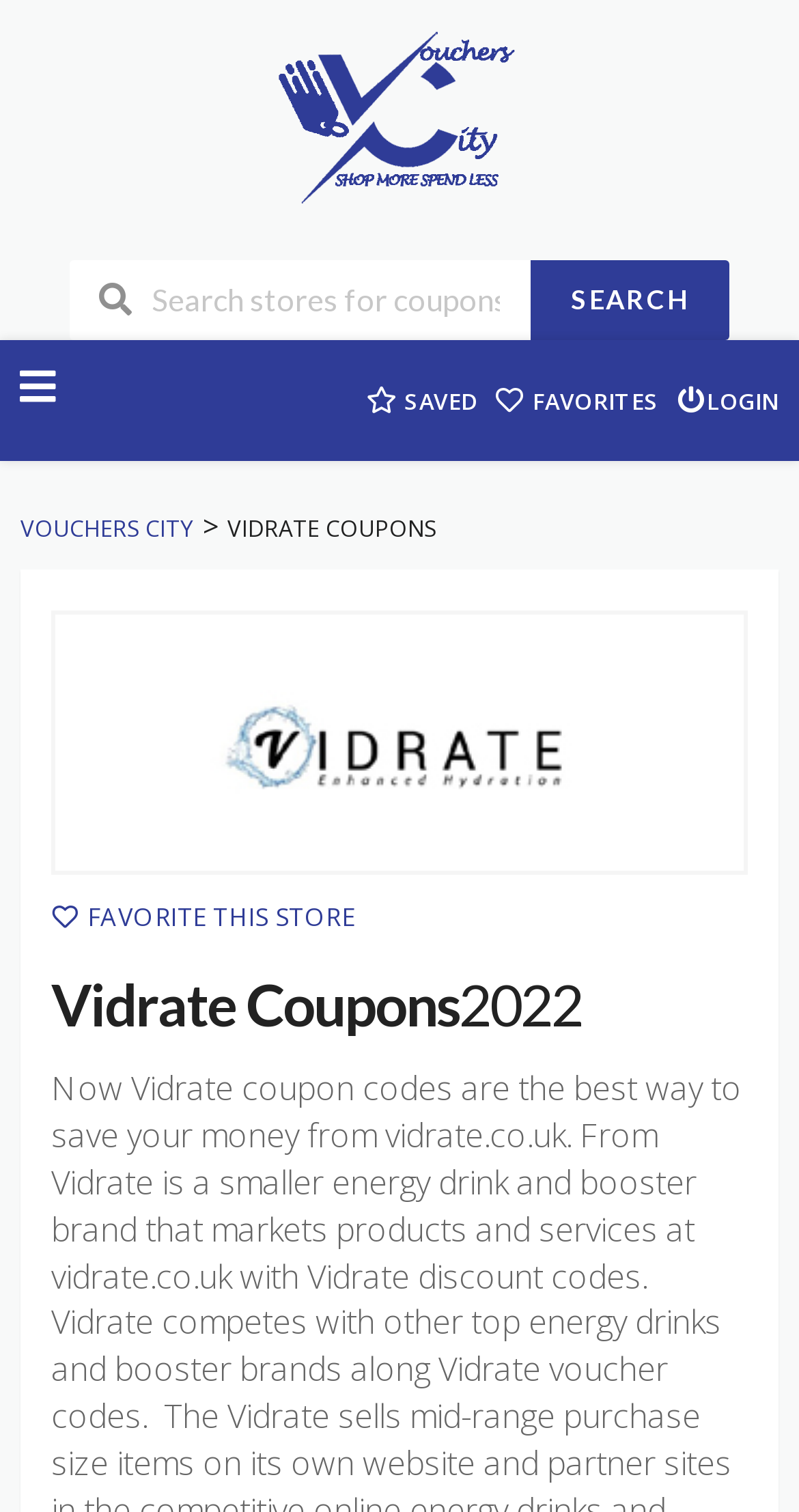What is the name of the store?
Provide a one-word or short-phrase answer based on the image.

Vidrate